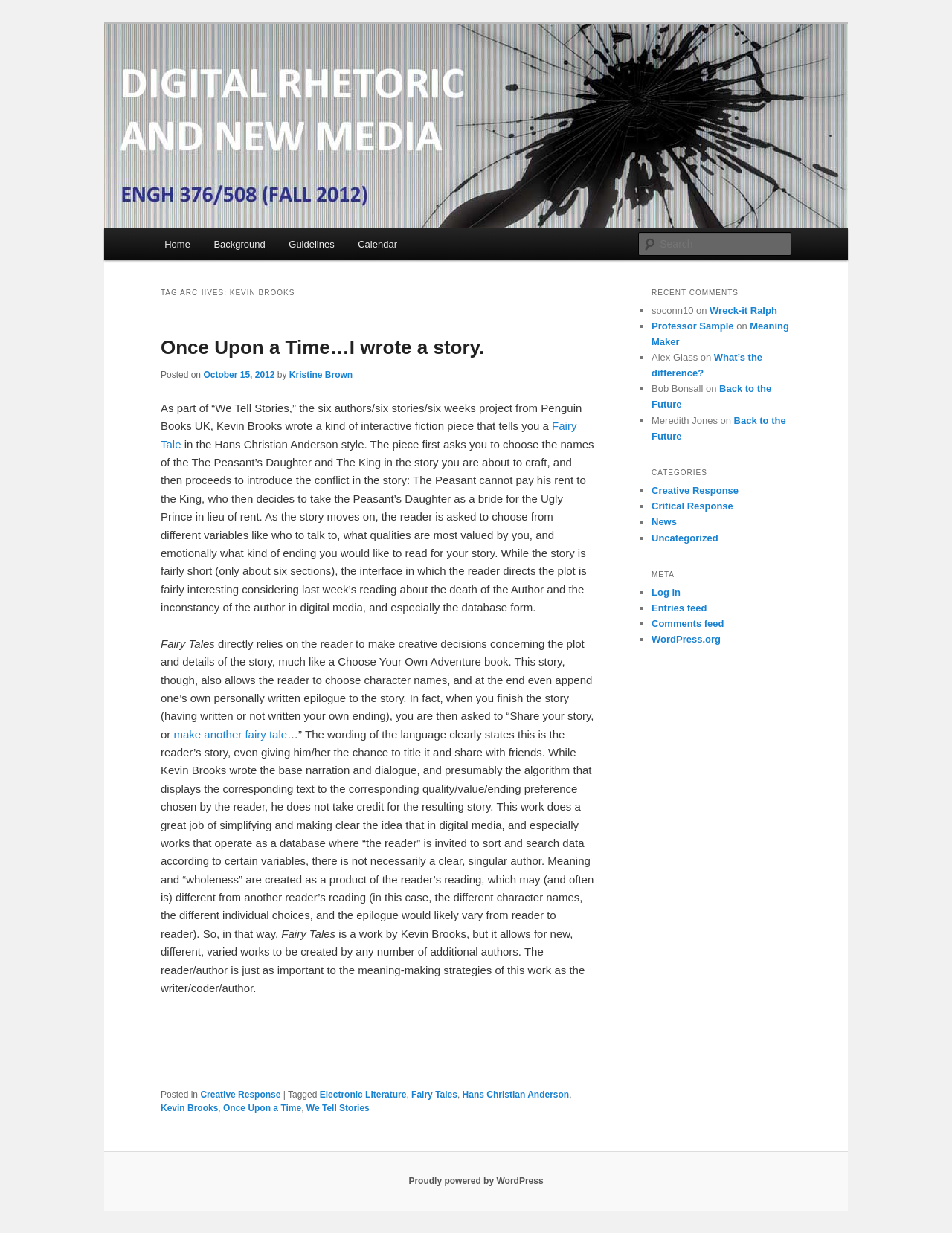With reference to the image, please provide a detailed answer to the following question: What is the name of the project mentioned in the article?

The project mentioned in the article is 'We Tell Stories', which is a six authors/six stories/six weeks project from Penguin Books UK.